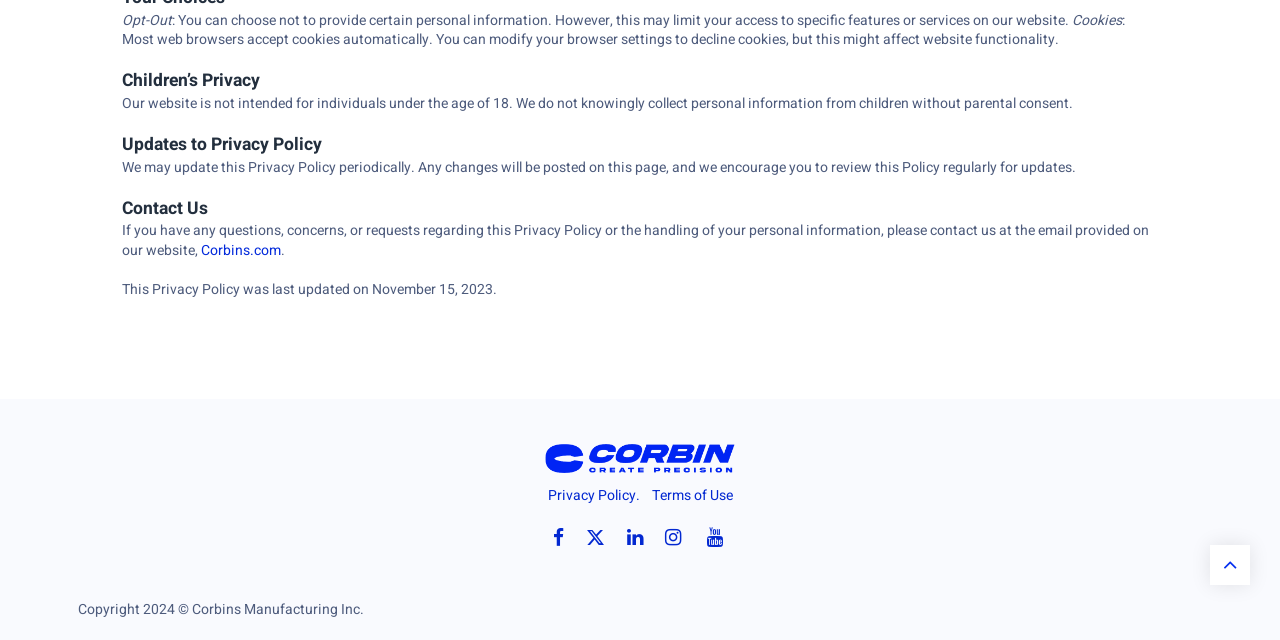Given the element description: "Fossil Rocks", predict the bounding box coordinates of this UI element. The coordinates must be four float numbers between 0 and 1, given as [left, top, right, bottom].

None